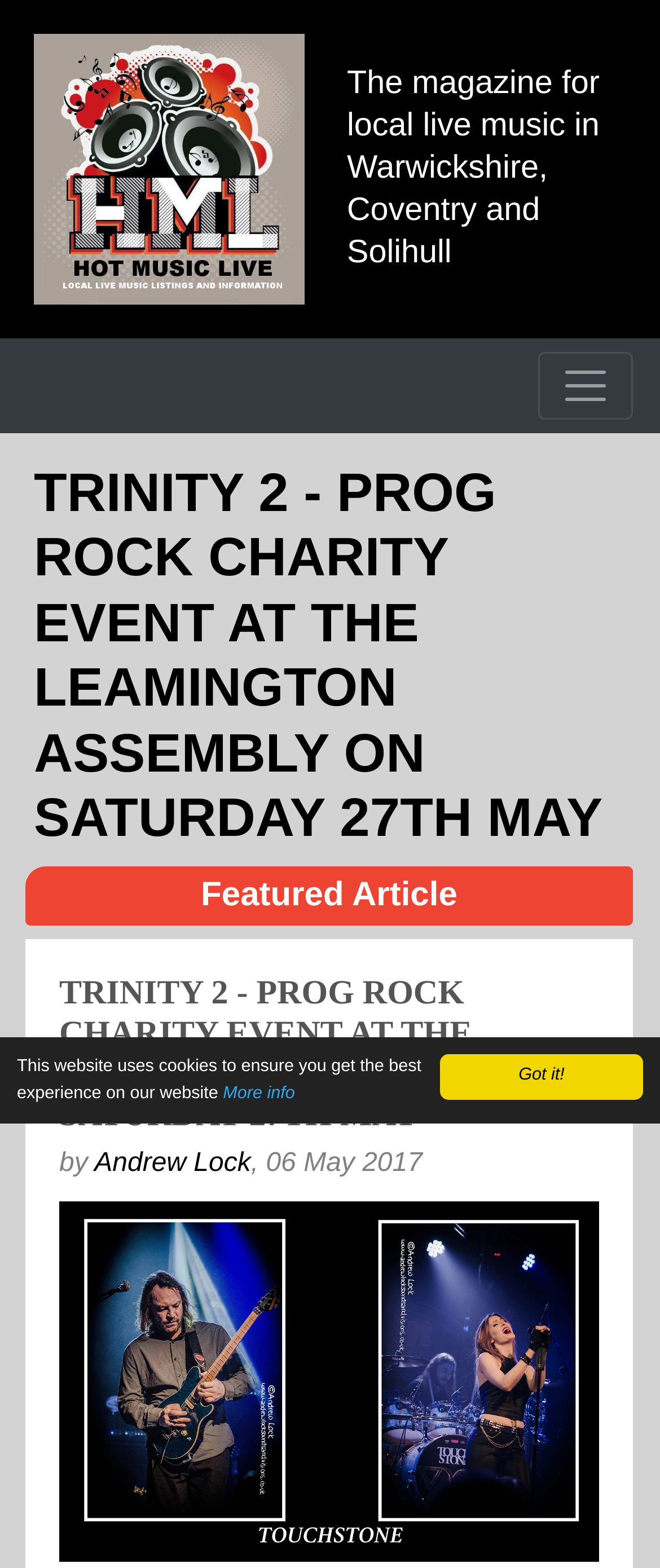Create an elaborate caption for the webpage.

The webpage is about a local live music magazine in Warwickshire, Coventry, and Solihull, with a focus on a charity event called TRINITY 2 - PROG ROCK CHARITY EVENT AT THE LEAMINGTON ASSEMBLY ON SATURDAY 27TH MAY. 

At the top of the page, there is a notification about the website using cookies, with a "Got it!" link and a "More info" link to the right of it. Below this notification, there is a large image that takes up about half of the screen width.

The main content of the page is divided into sections. The first section has a heading that describes the magazine's focus on local live music. Below this heading, there is a button to toggle navigation on the top right corner.

The main event, TRINITY 2, is prominently displayed with a large heading that spans almost the entire screen width. Below this heading, there is a section labeled "Featured Article" with another heading that has the same title as the main event. This section includes an article written by Andrew Lock, dated 06 May 2017, with a large image that takes up most of the screen width.

Overall, the webpage has a clear structure, with a focus on the charity event and the magazine's content.